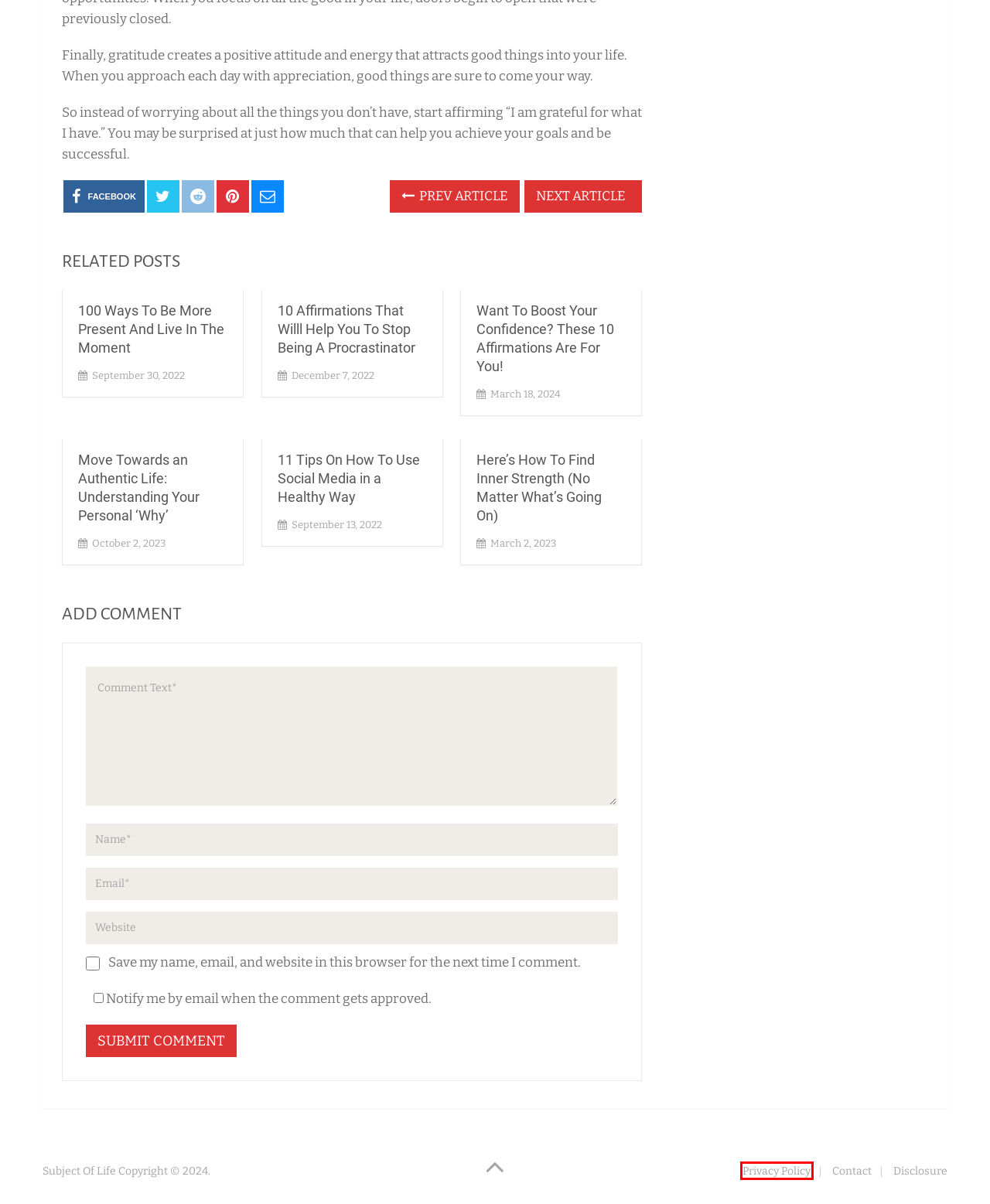Given a screenshot of a webpage with a red bounding box highlighting a UI element, determine which webpage description best matches the new webpage that appears after clicking the highlighted element. Here are the candidates:
A. Move Towards an Authentic Life: Understanding Your Personal 'Why'
B. 11 Tips On How To Use Social Media in a Healthy Way
C. Disclosure
D. Want To Boost Your Confidence? These 10 Affirmations Are For You!
E. Privacy Policy
F. 10 Affirmations That Willl Help You To Stop Being A Procrastinator
G. Contact
H. Here's How To Find Inner Strength (No Matter What's Going On)

E